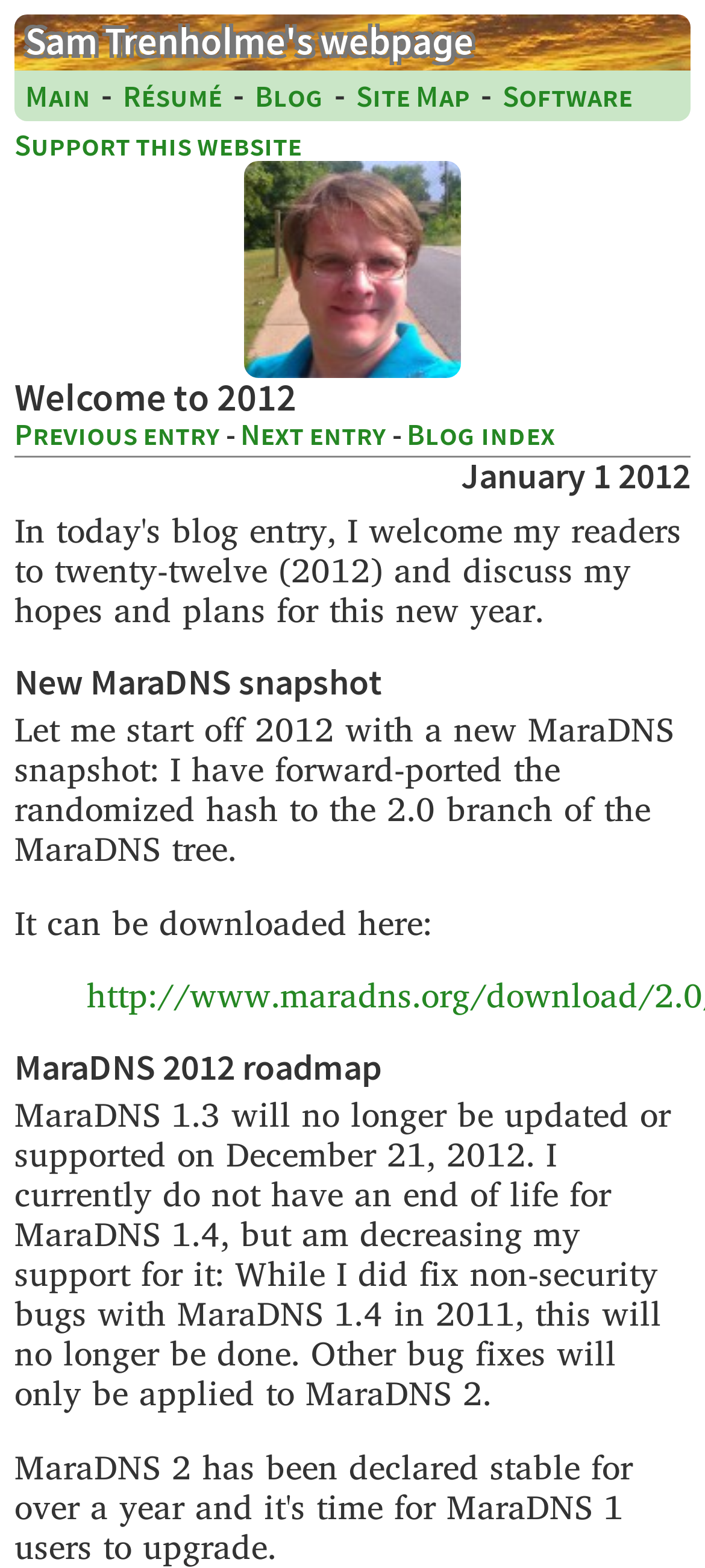Pinpoint the bounding box coordinates of the clickable element to carry out the following instruction: "visit blog."

[0.362, 0.052, 0.459, 0.072]